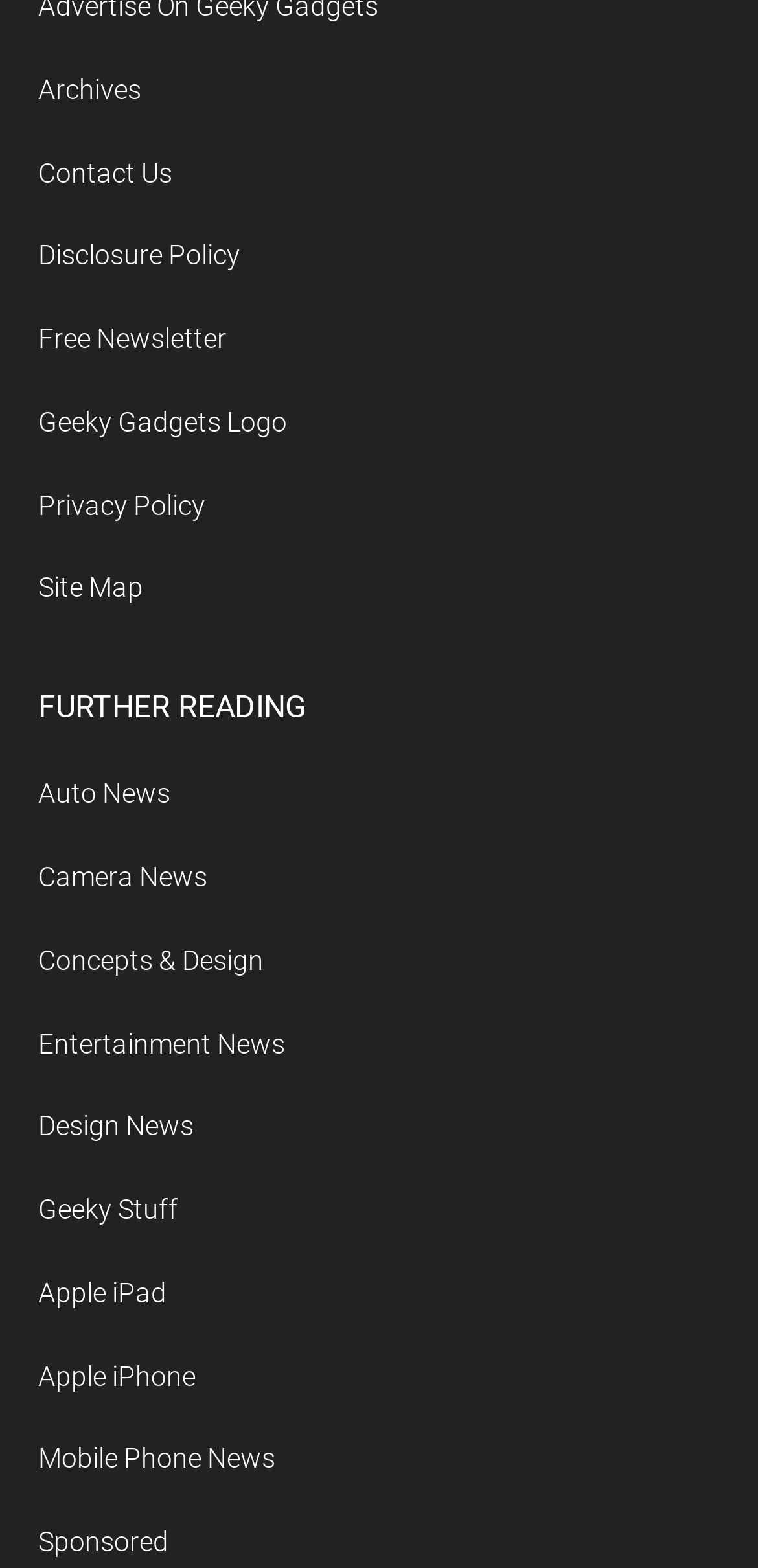Using a single word or phrase, answer the following question: 
How many categories are under 'FURTHER READING'?

9